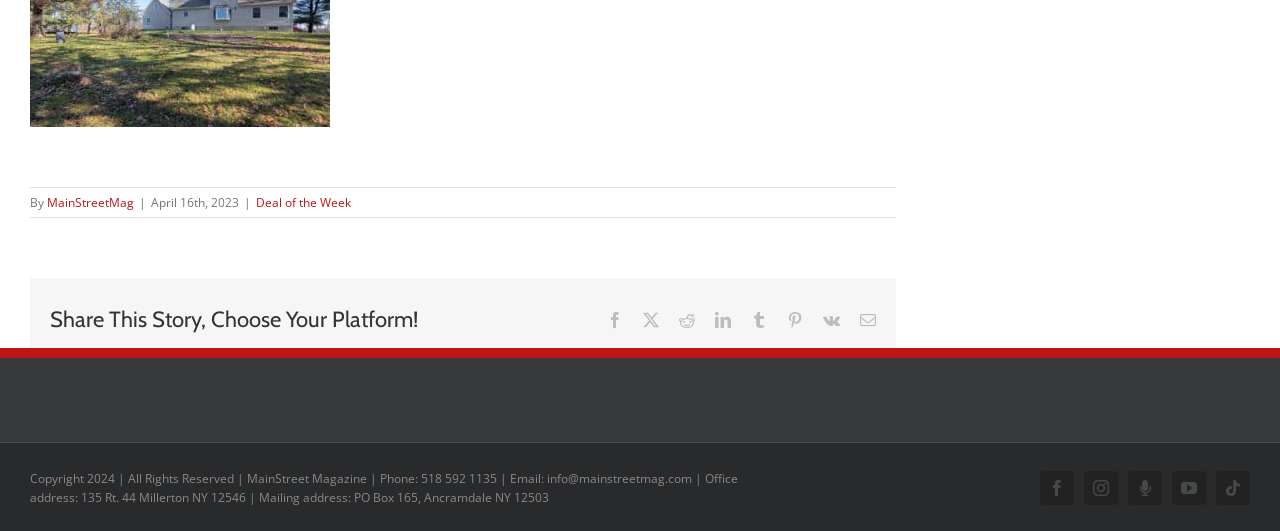Give a one-word or short-phrase answer to the following question: 
How many social media platforms are available for sharing?

7